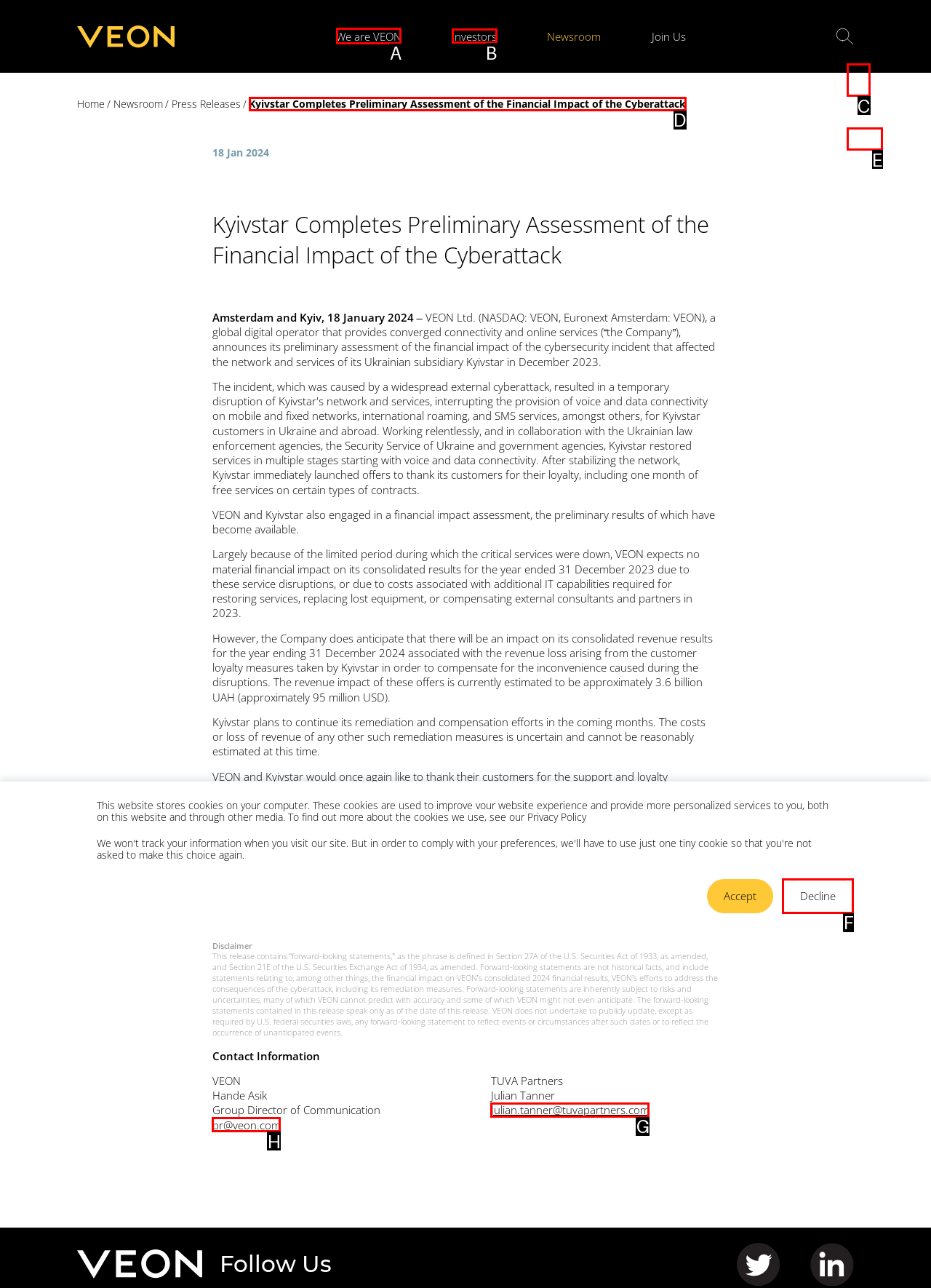Select the correct UI element to click for this task: Click the 'We are VEON' link.
Answer using the letter from the provided options.

A